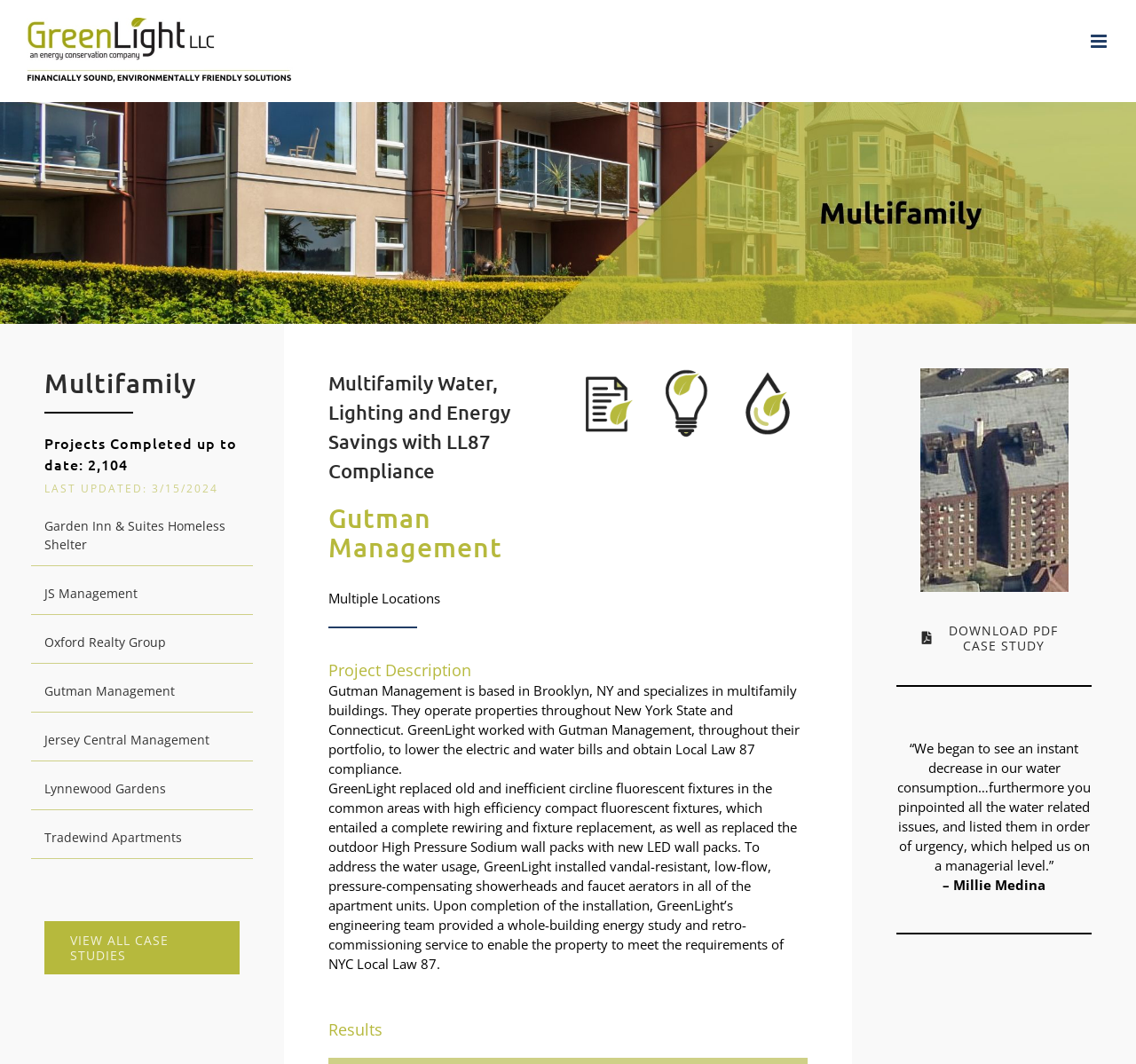Give a one-word or short phrase answer to this question: 
What is the name of the person who provided a testimonial?

Millie Medina